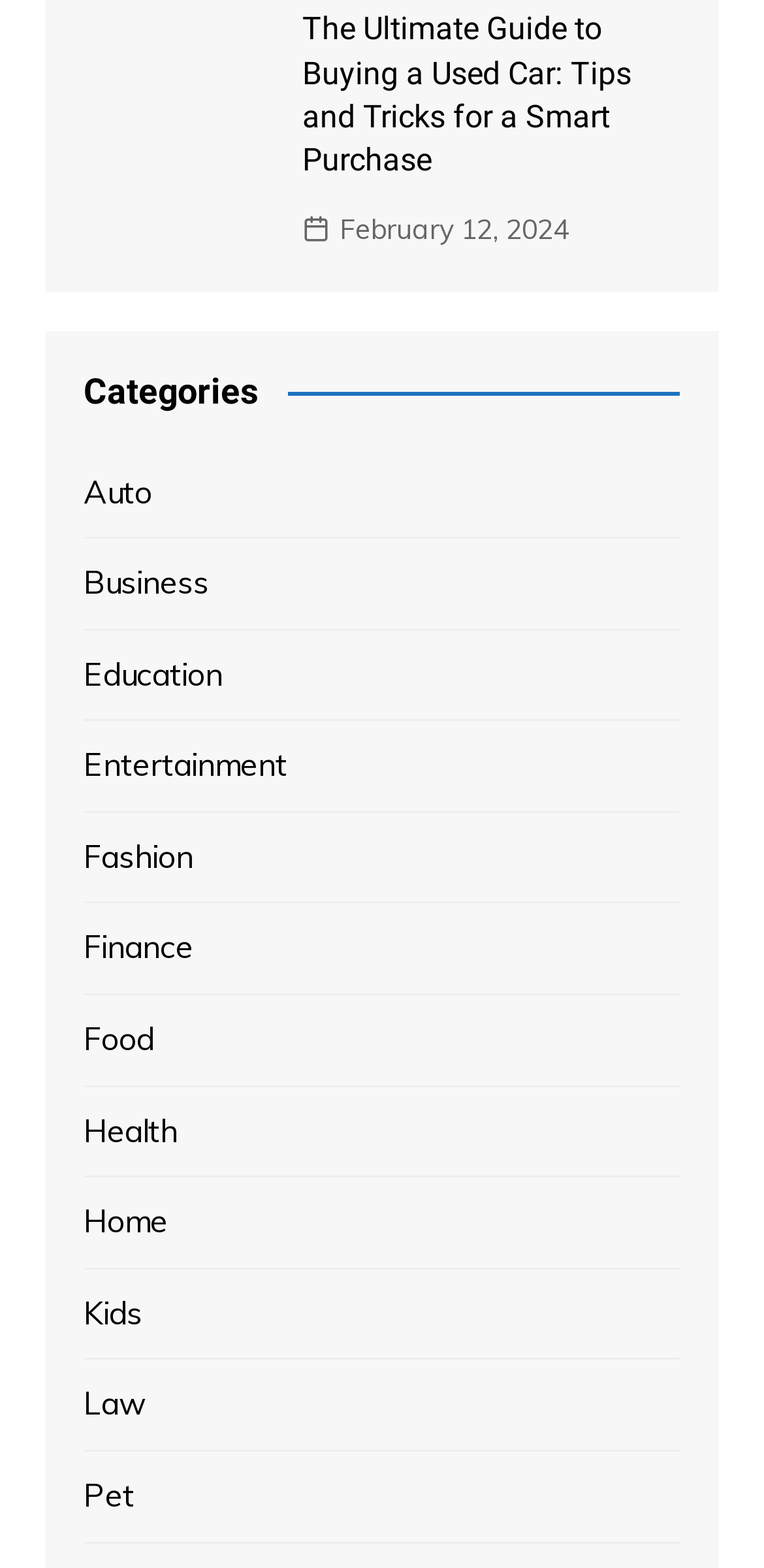Based on what you see in the screenshot, provide a thorough answer to this question: How many categories are listed?

The categories are listed as links under the 'Categories' heading. There are 15 links, each representing a category, with bounding boxes starting from [0.11, 0.298, 0.199, 0.33] for 'Auto' and ending at [0.11, 0.938, 0.176, 0.97] for 'Pet'.